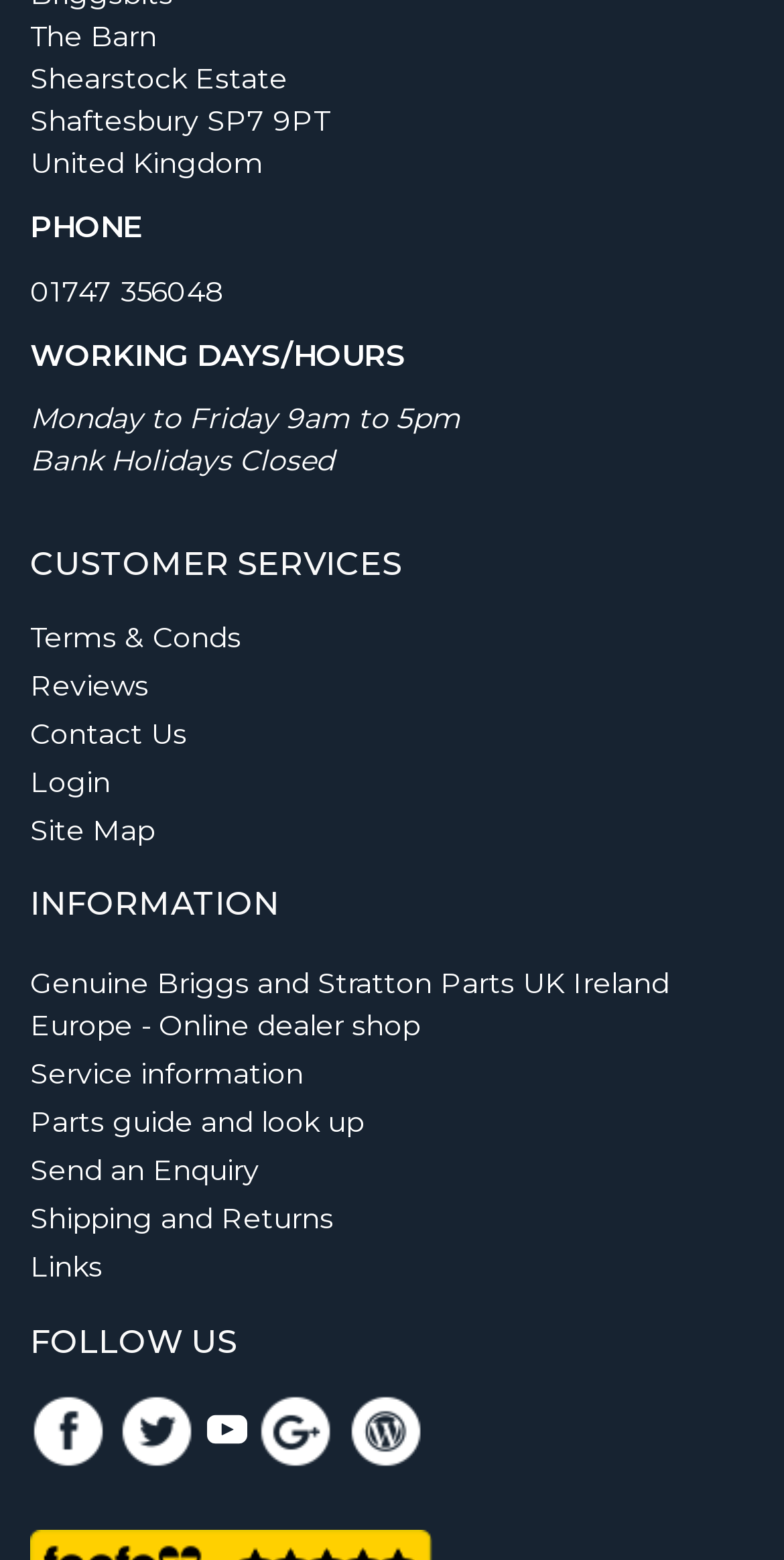Determine the bounding box coordinates in the format (top-left x, top-left y, bottom-right x, bottom-right y). Ensure all values are floating point numbers between 0 and 1. Identify the bounding box of the UI element described by: Links

[0.038, 0.8, 0.131, 0.823]